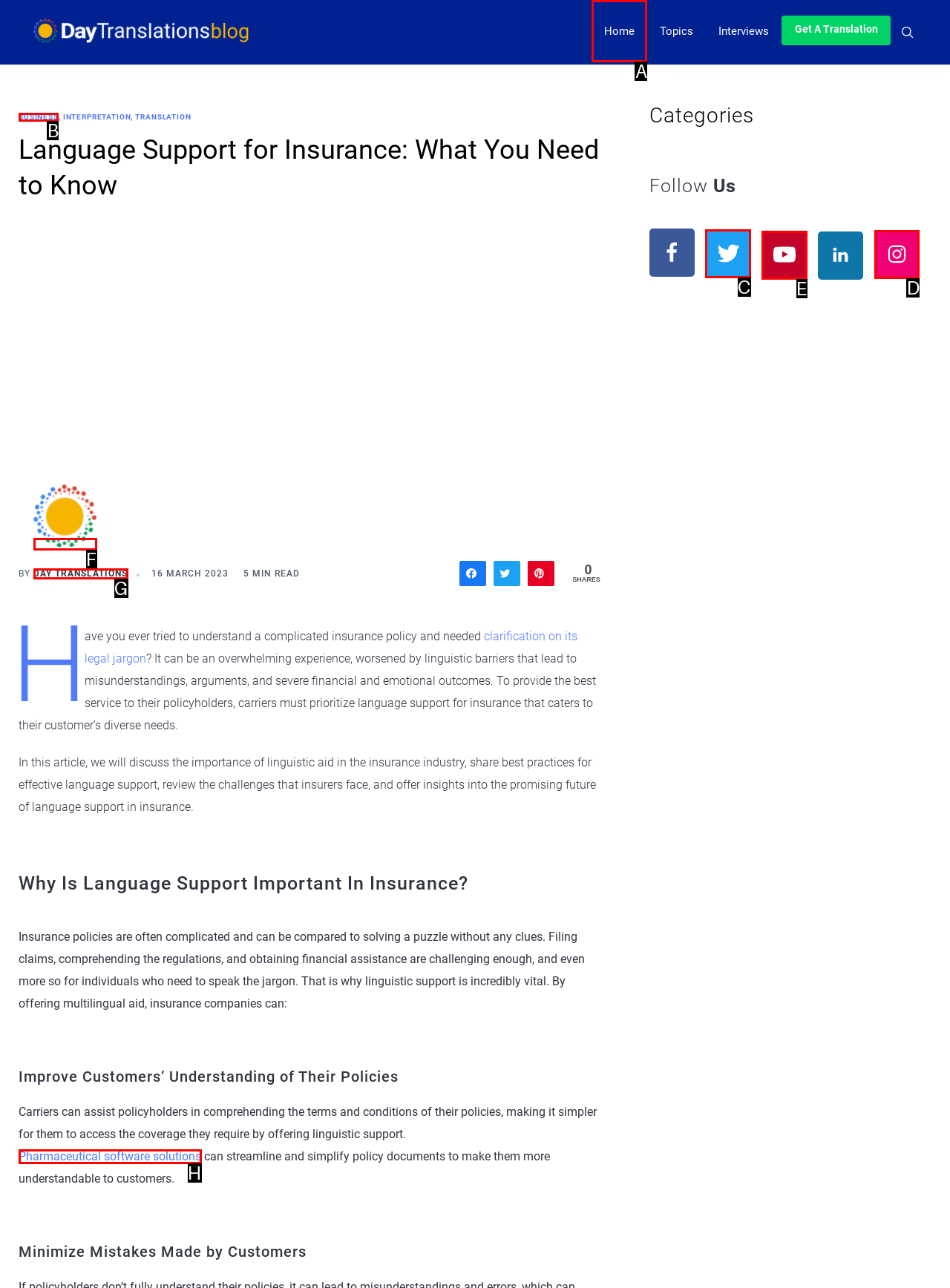Determine which letter corresponds to the UI element to click for this task: read the article
Respond with the letter from the available options.

None